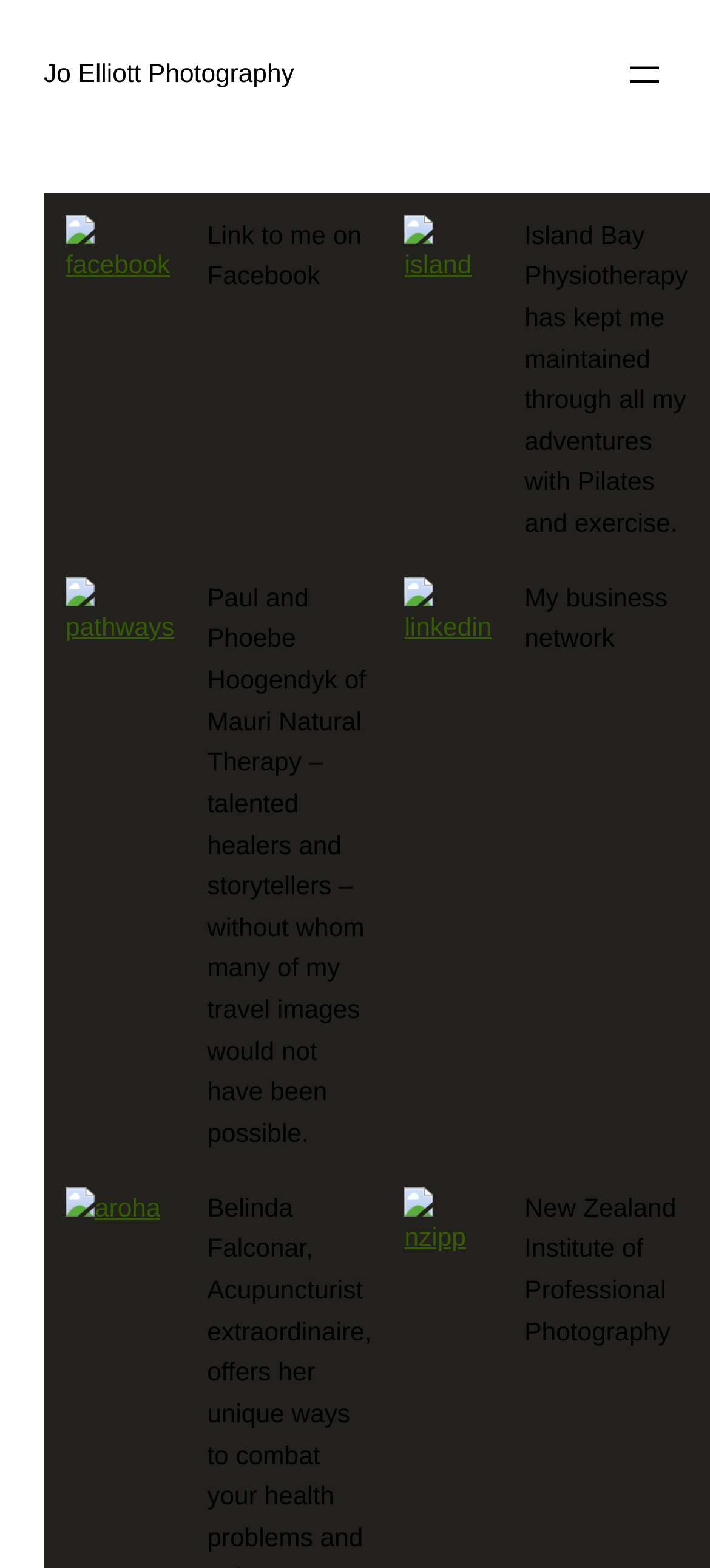Determine the bounding box coordinates of the clickable area required to perform the following instruction: "View Aroha business network". The coordinates should be represented as four float numbers between 0 and 1: [left, top, right, bottom].

[0.092, 0.76, 0.226, 0.779]